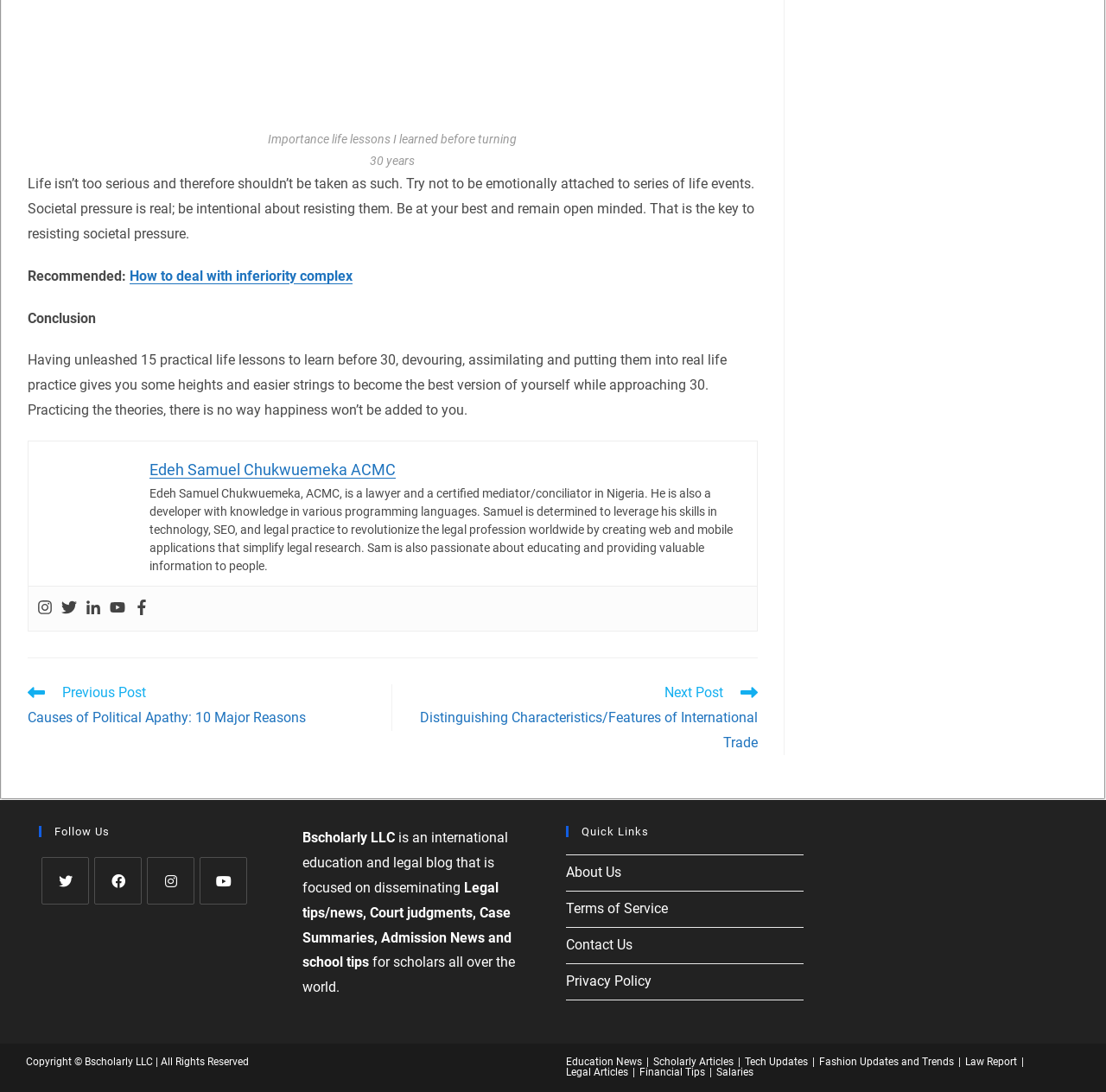Please provide the bounding box coordinates for the element that needs to be clicked to perform the following instruction: "Visit the previous post about causes of political apathy". The coordinates should be given as four float numbers between 0 and 1, i.e., [left, top, right, bottom].

[0.025, 0.626, 0.338, 0.669]